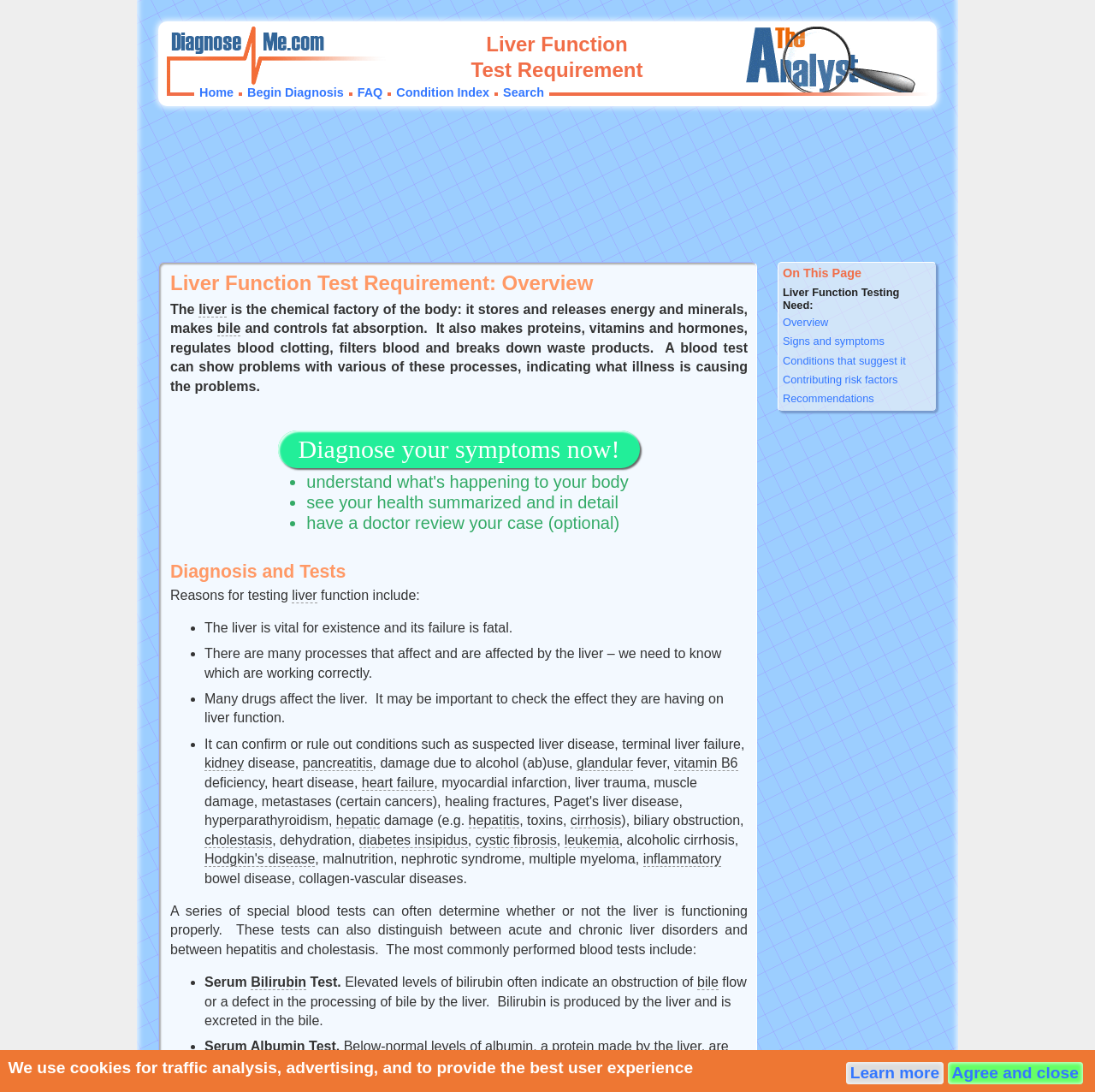What does a low albumin level indicate?
Based on the visual information, provide a detailed and comprehensive answer.

Below-normal levels of albumin, a protein made by the liver, are associated with many chronic liver disorders, as explained on the webpage.